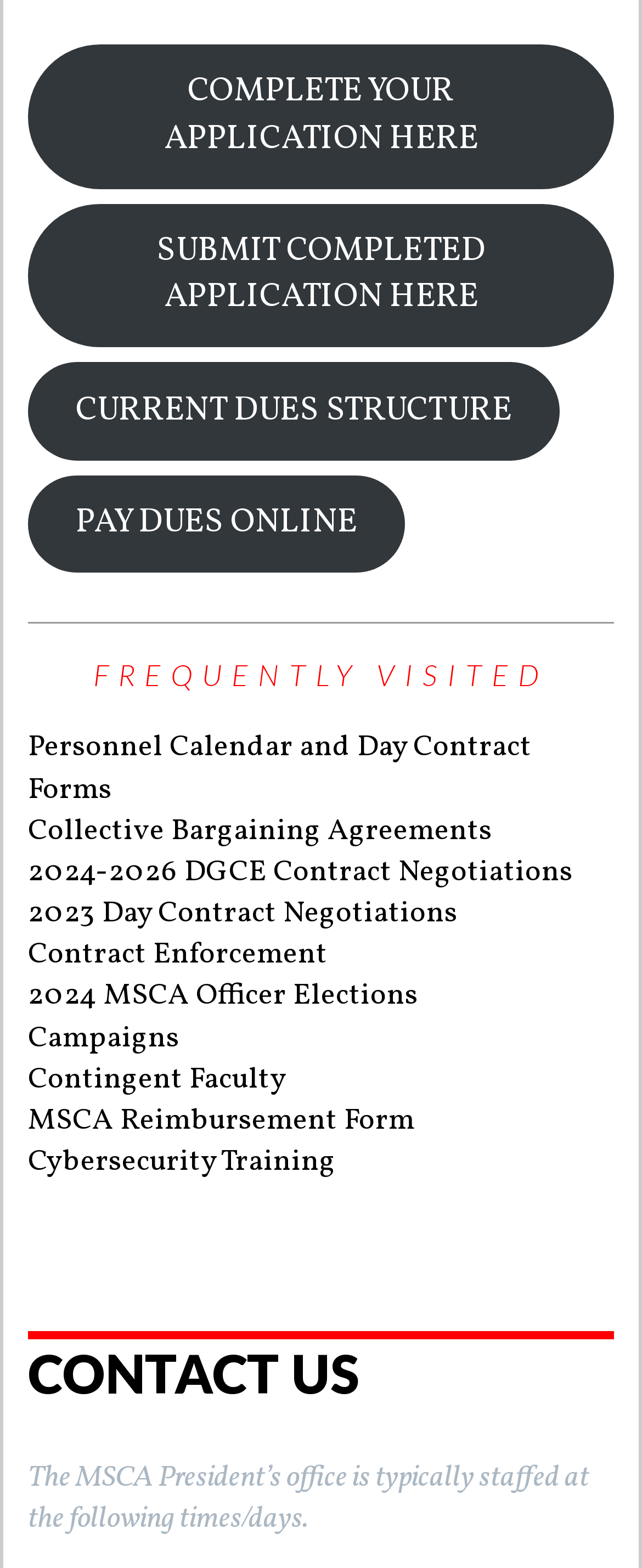Provide the bounding box coordinates for the area that should be clicked to complete the instruction: "Check the Personnel Calendar and Day Contract Forms".

[0.043, 0.464, 0.828, 0.517]